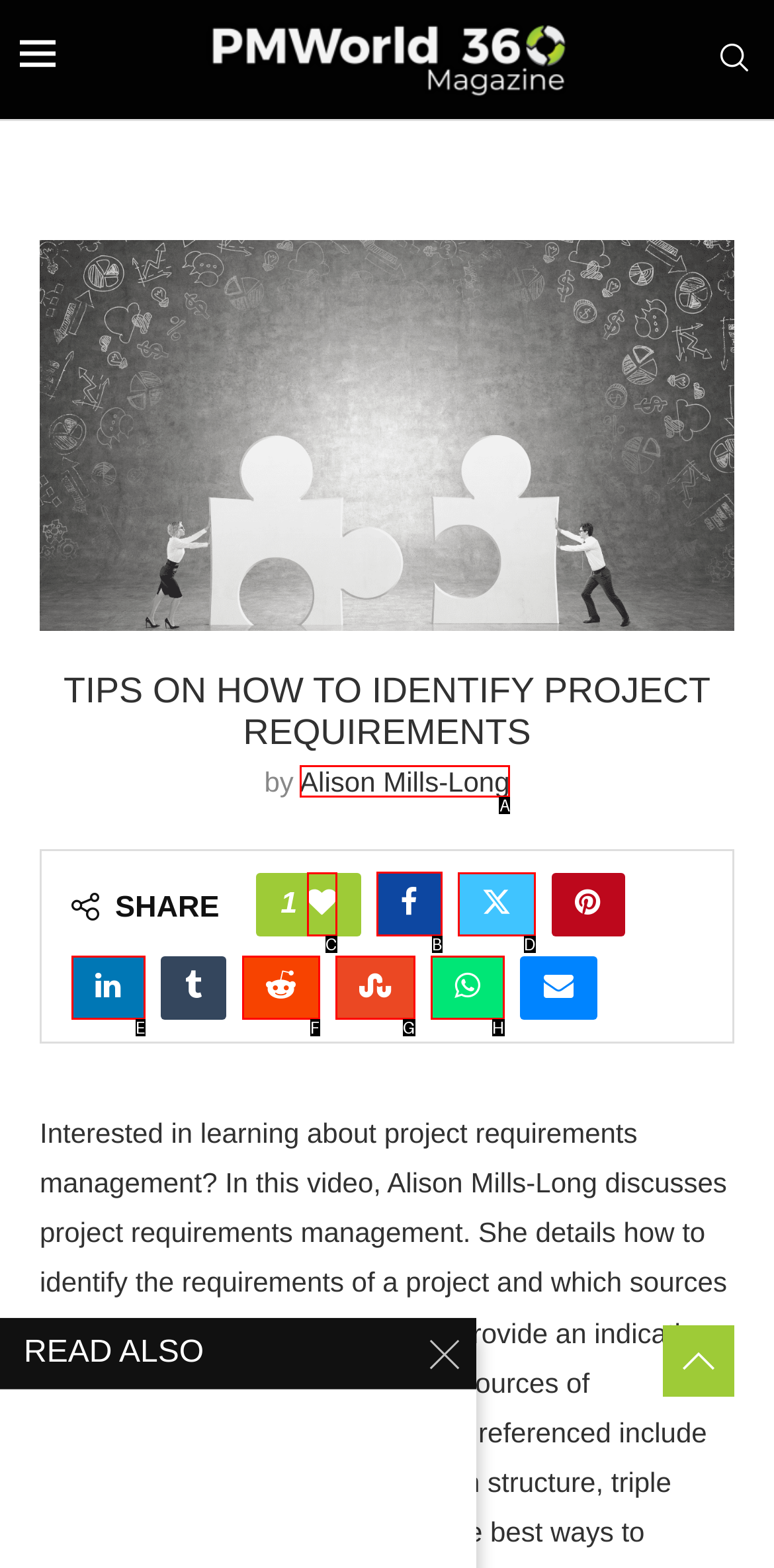Select the letter of the element you need to click to complete this task: Share this post on Facebook
Answer using the letter from the specified choices.

B